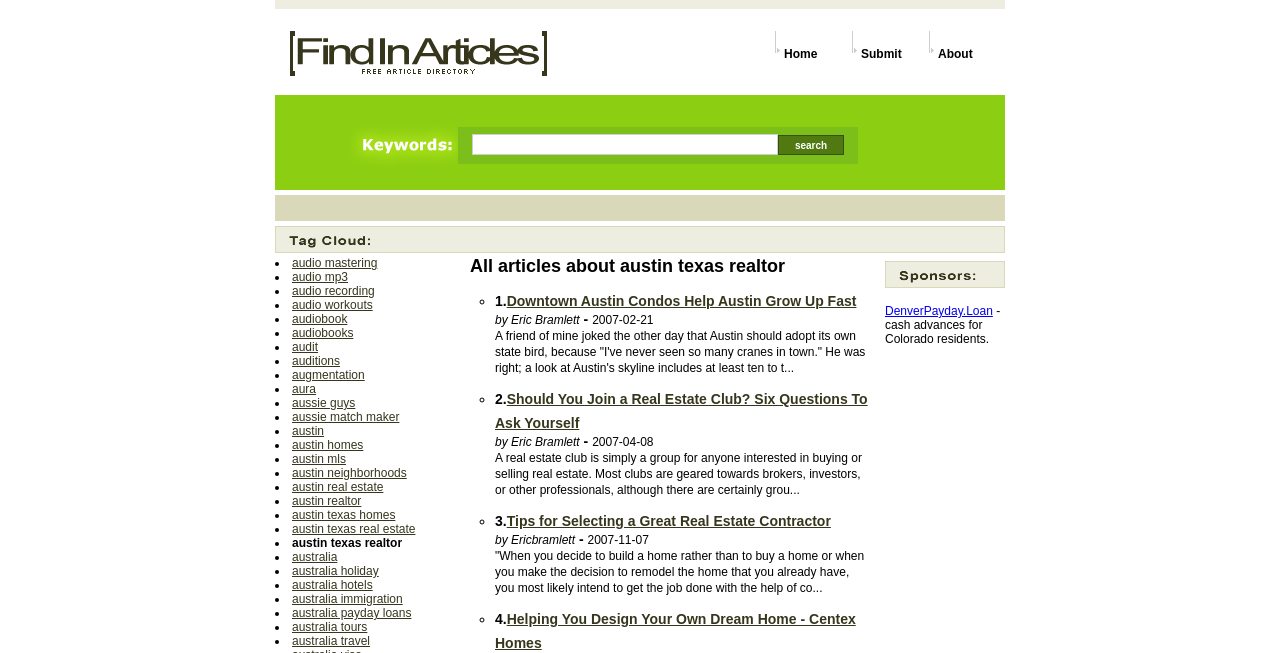Locate the bounding box coordinates of the element to click to perform the following action: 'Check 'Easy Air Conditioning Repair Options for You Now''. The coordinates should be given as four float values between 0 and 1, in the form of [left, top, right, bottom].

None